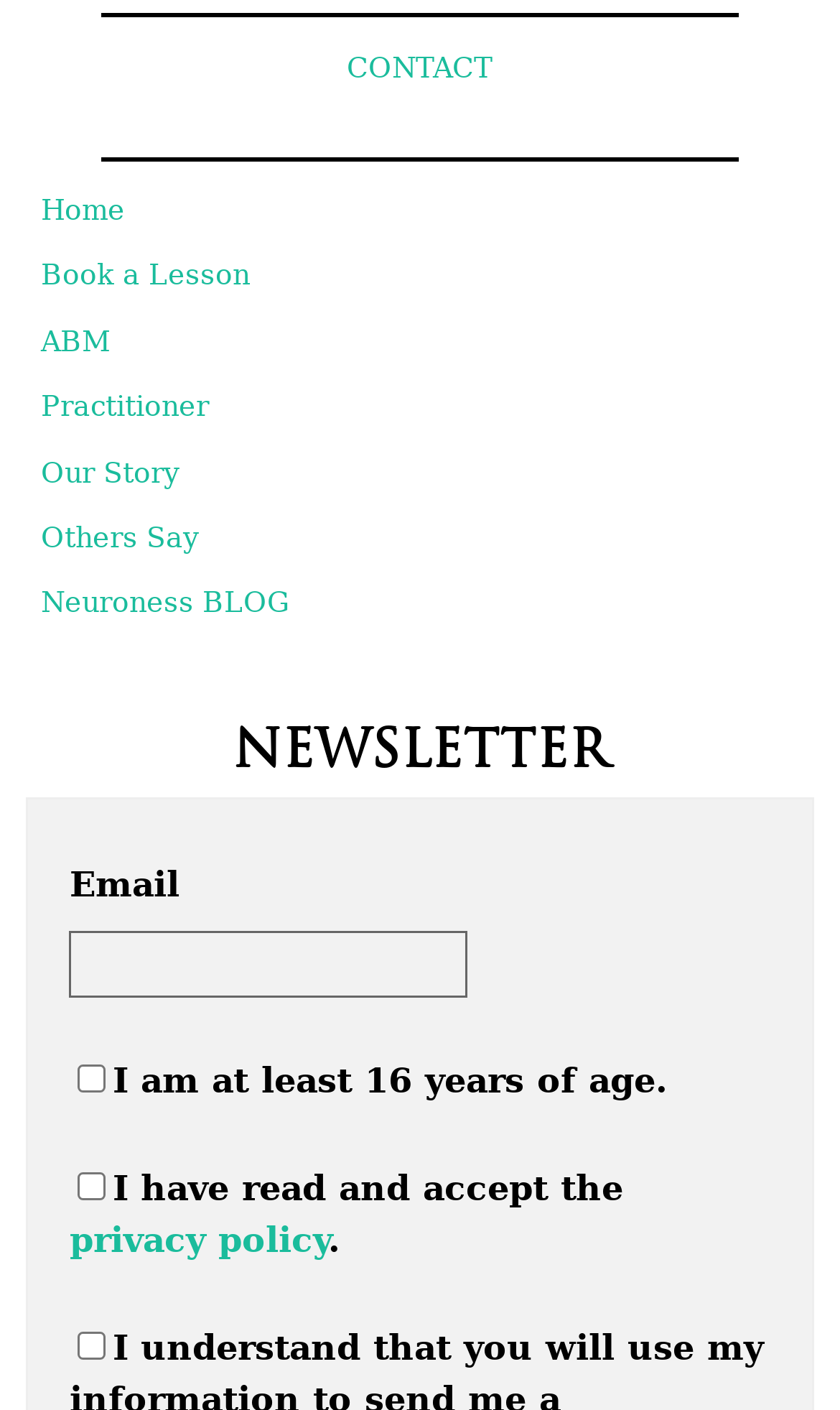Kindly provide the bounding box coordinates of the section you need to click on to fulfill the given instruction: "Check I am at least 16 years of age".

[0.093, 0.756, 0.127, 0.776]